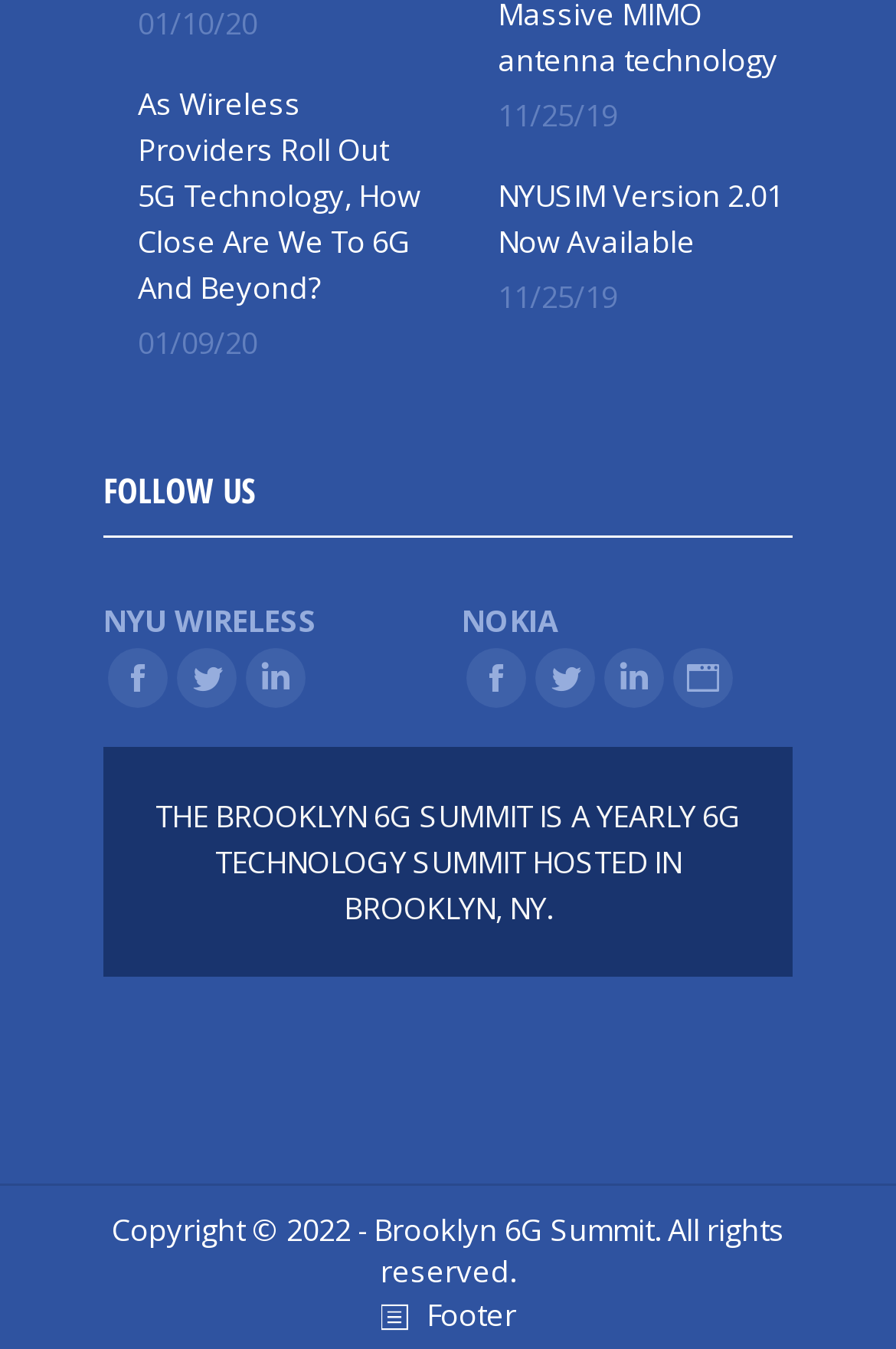Specify the bounding box coordinates of the element's region that should be clicked to achieve the following instruction: "Click on the link about 6G technology". The bounding box coordinates consist of four float numbers between 0 and 1, in the format [left, top, right, bottom].

[0.154, 0.059, 0.483, 0.229]